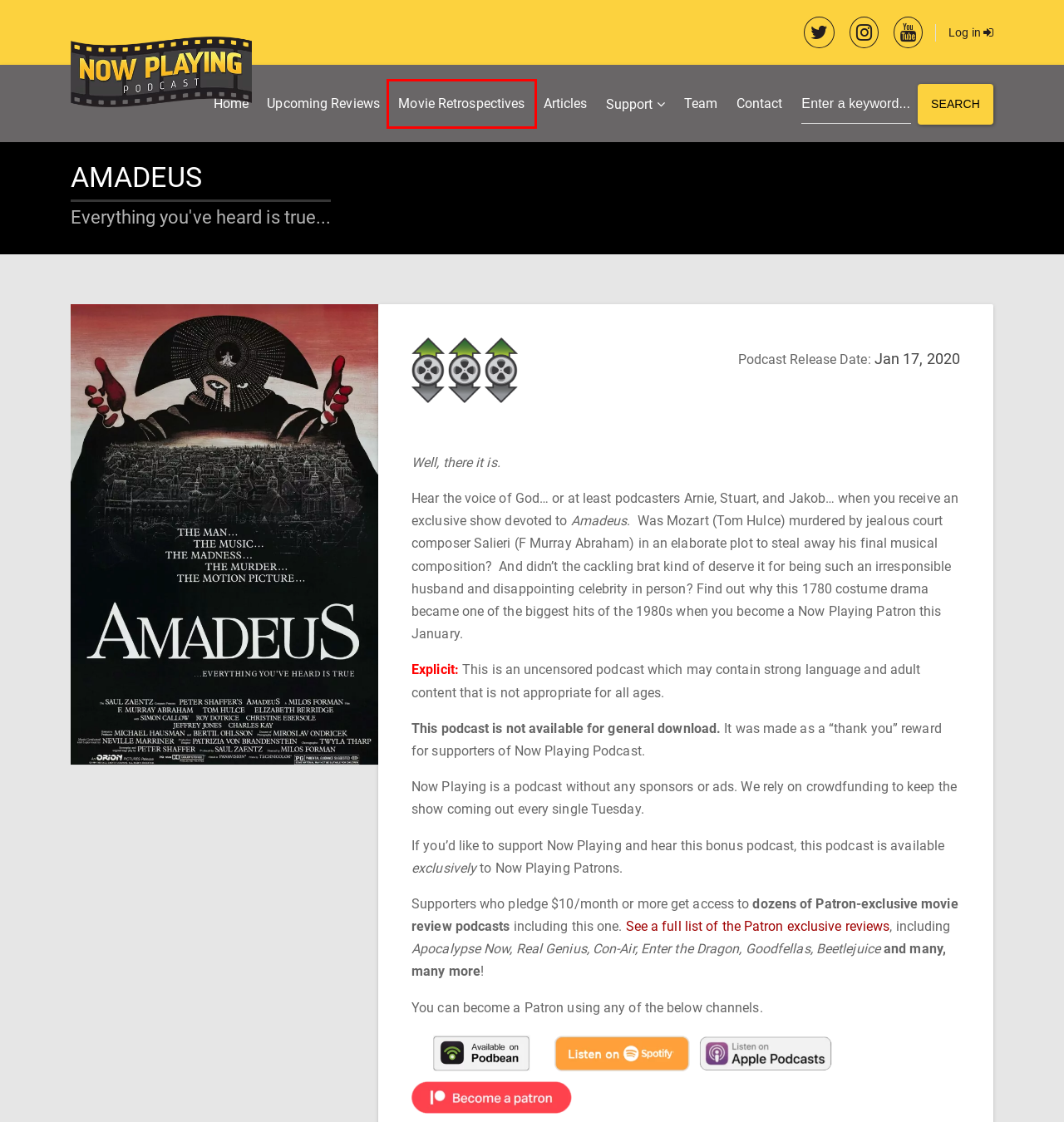A screenshot of a webpage is given with a red bounding box around a UI element. Choose the description that best matches the new webpage shown after clicking the element within the red bounding box. Here are the candidates:
A. Patron Exclusives – Now Playing Podcast
B. News – Now Playing Podcast
C. Upcoming Reviews – Now Playing Podcast
D. Movie Retrospectives – Now Playing Podcast
E. Support Now Playing Podcast – Now Playing Podcast
F. Now Playing Podcast – Now Playing – The Movie Review Podcast
G. Team – Now Playing Podcast
H. Contact – Now Playing Podcast

D